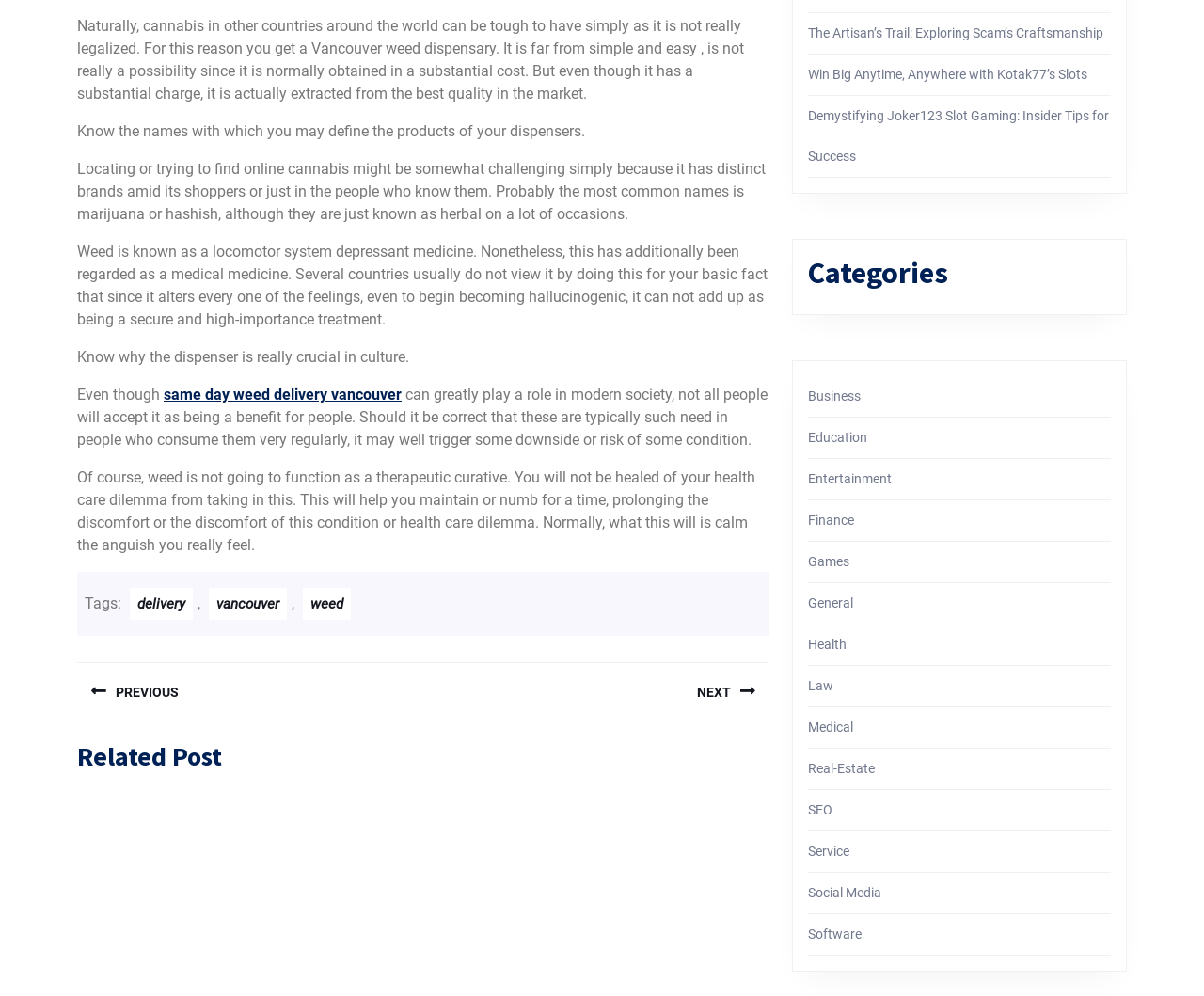Determine the bounding box coordinates of the UI element that matches the following description: "same day weed delivery vancouver". The coordinates should be four float numbers between 0 and 1 in the format [left, top, right, bottom].

[0.136, 0.387, 0.334, 0.405]